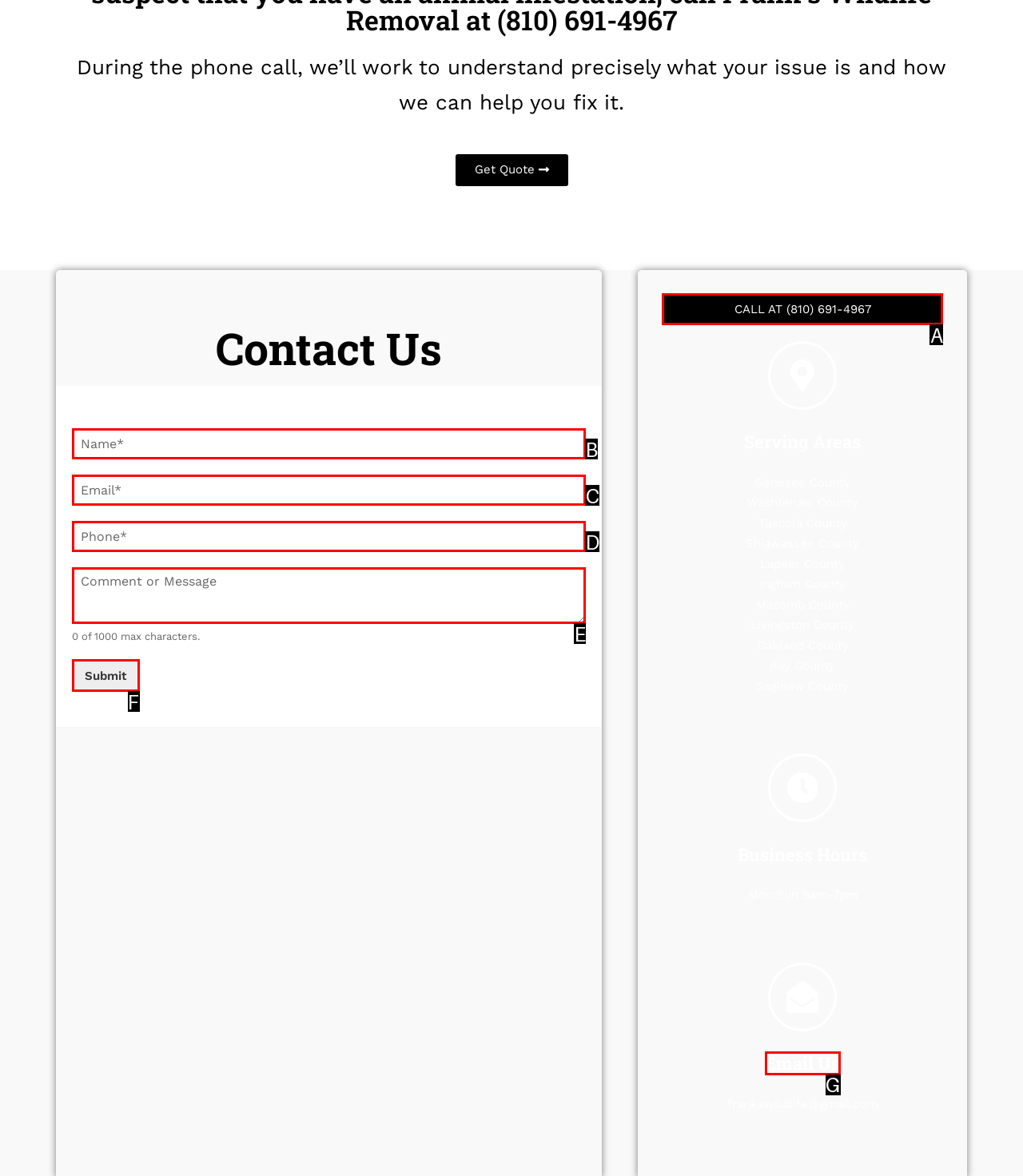Identify the UI element that best fits the description: CALL AT (810) 691-4967
Respond with the letter representing the correct option.

A